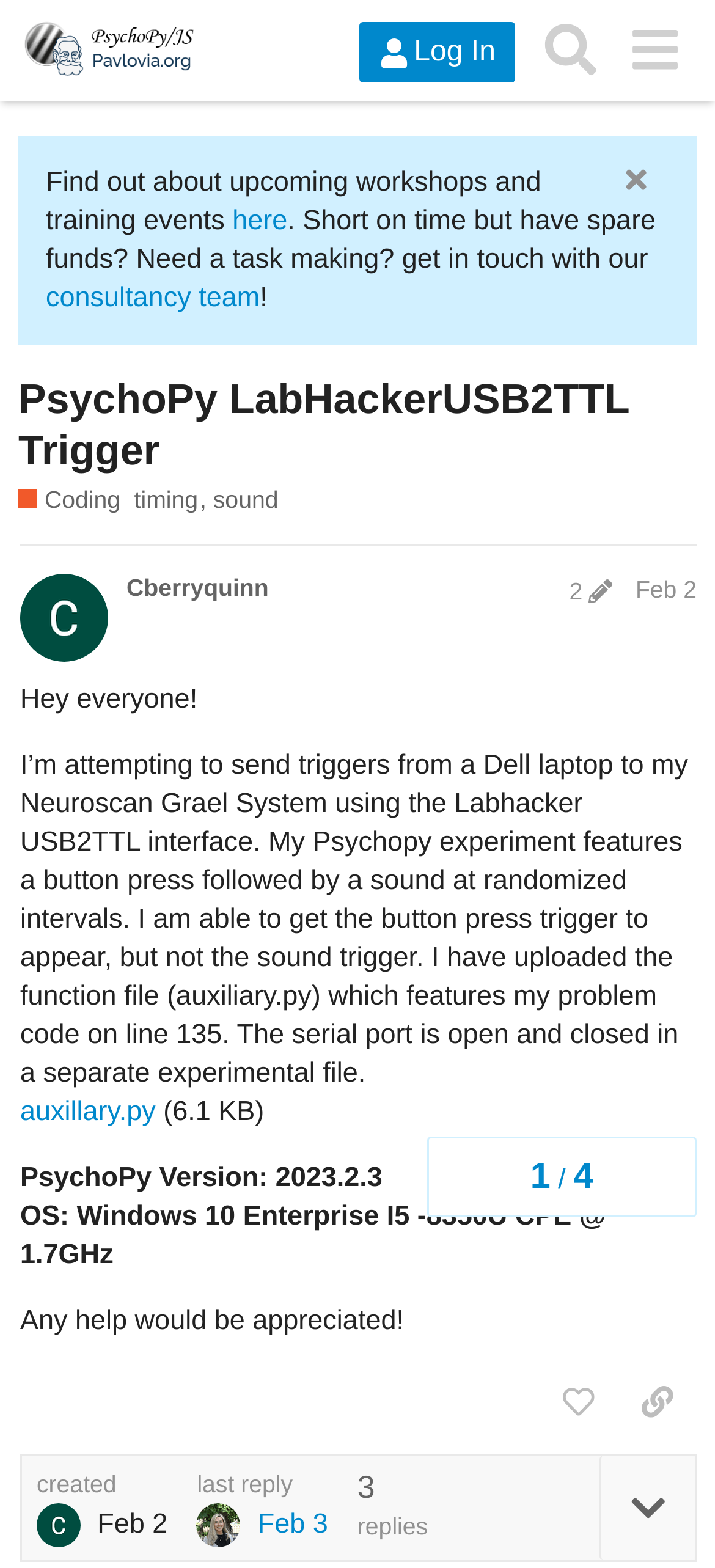Please locate the bounding box coordinates of the element that should be clicked to complete the given instruction: "Search for something".

[0.741, 0.005, 0.857, 0.059]